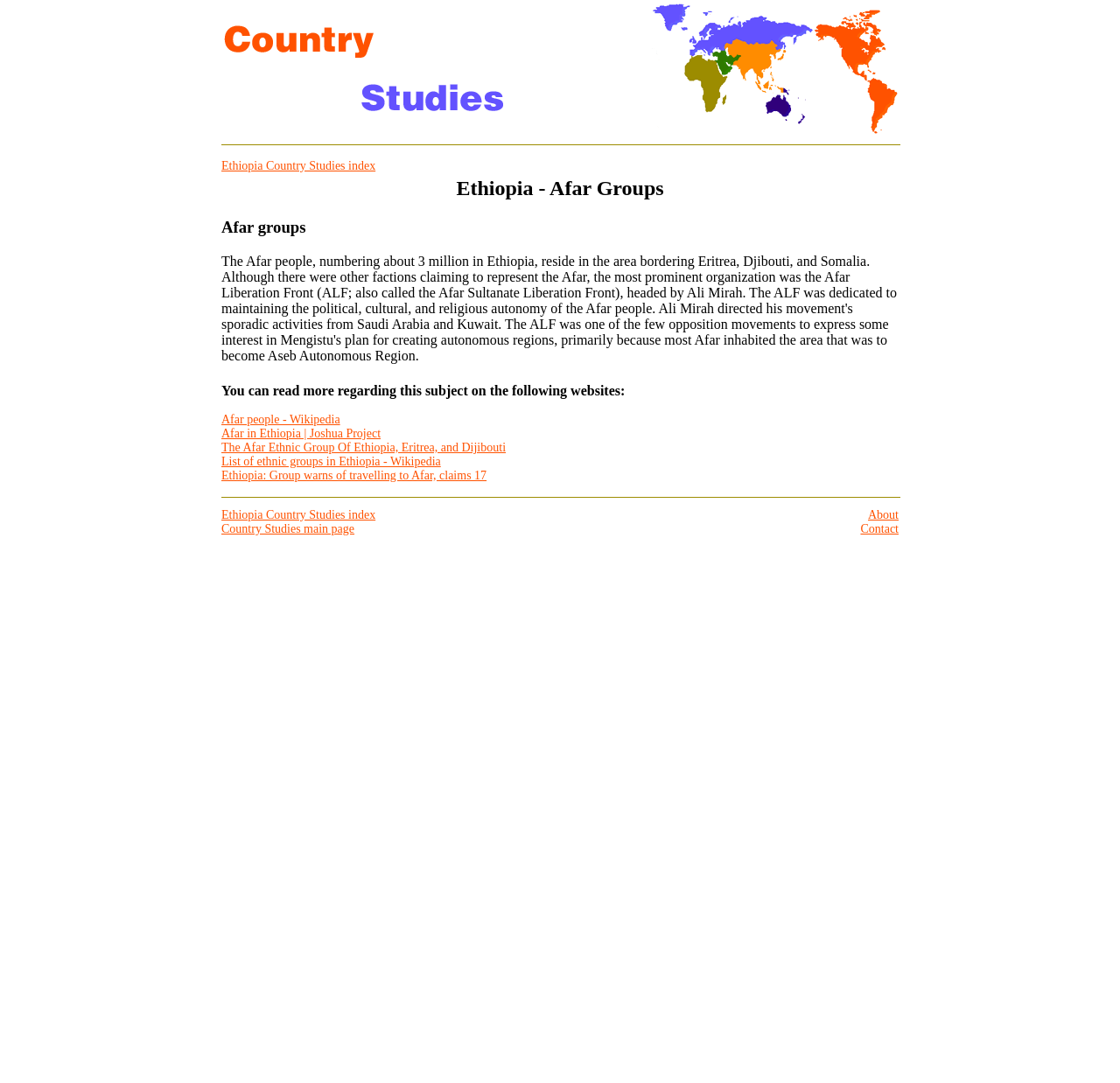Specify the bounding box coordinates of the element's region that should be clicked to achieve the following instruction: "Click the link to Ethiopia Country Studies index". The bounding box coordinates consist of four float numbers between 0 and 1, in the format [left, top, right, bottom].

[0.198, 0.147, 0.335, 0.159]